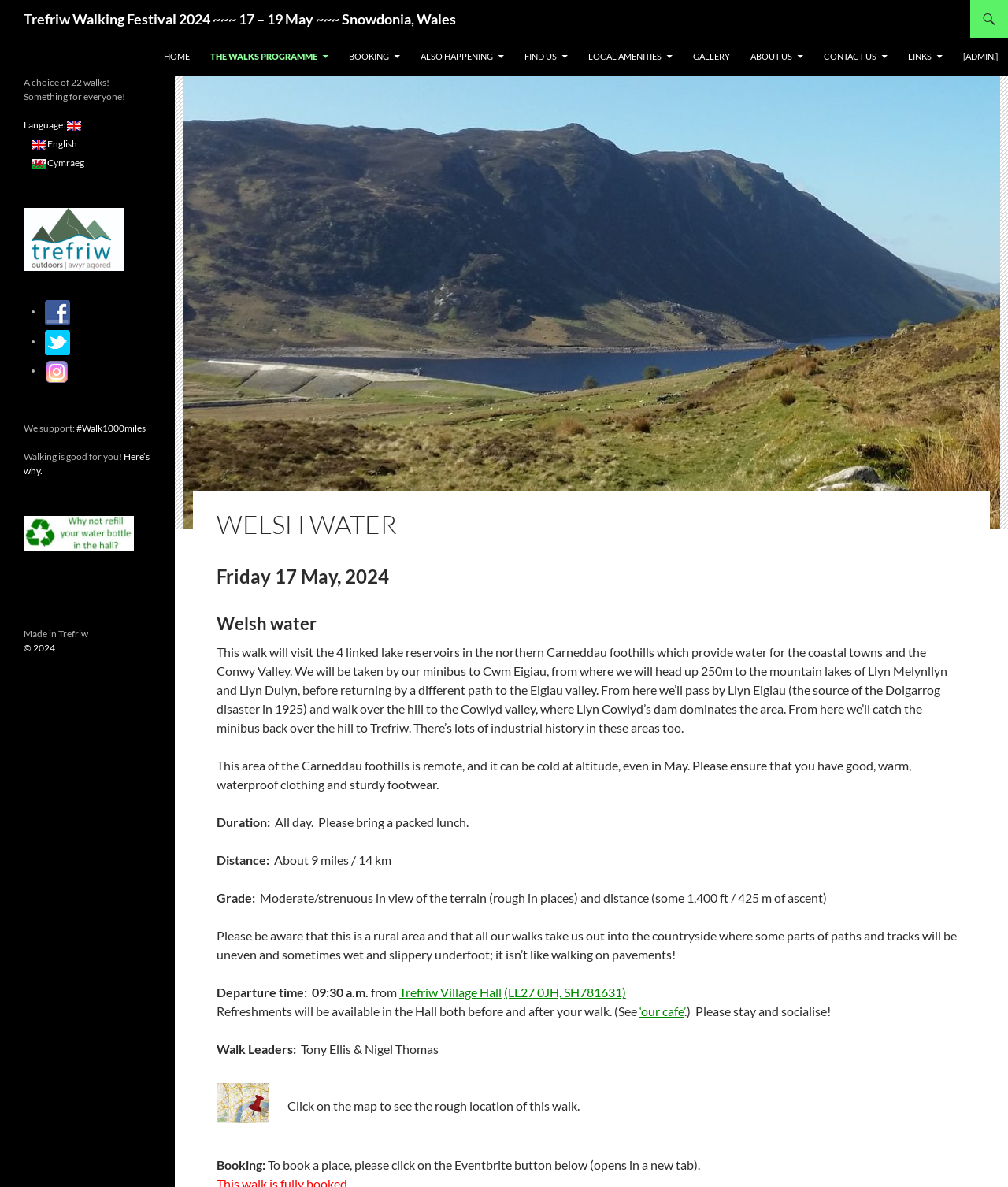Please identify the bounding box coordinates of the element's region that I should click in order to complete the following instruction: "Click on the 'Trefriw Walking Festival 2024' link". The bounding box coordinates consist of four float numbers between 0 and 1, i.e., [left, top, right, bottom].

[0.023, 0.0, 0.452, 0.032]